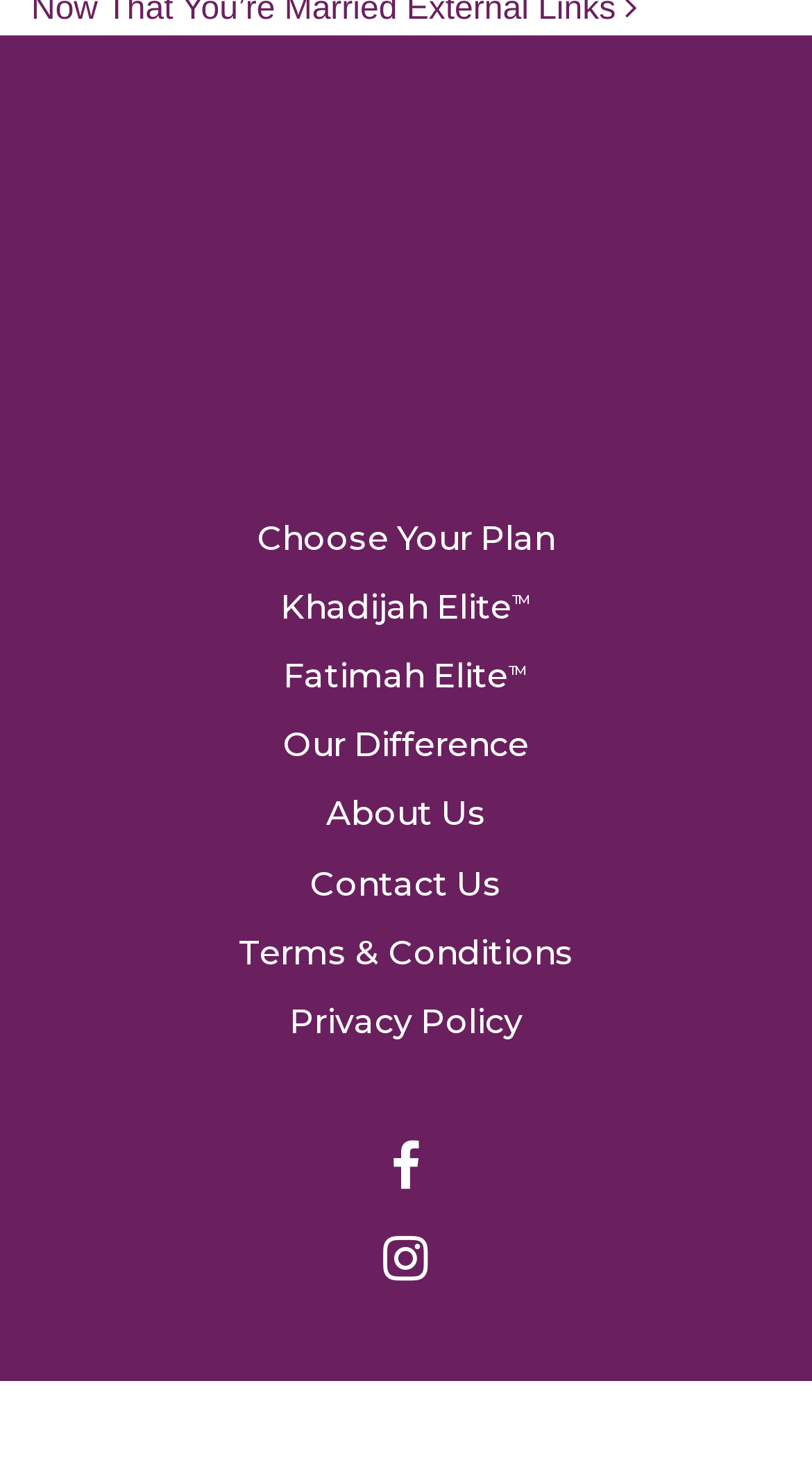Pinpoint the bounding box coordinates of the clickable element to carry out the following instruction: "Choose a plan."

[0.317, 0.35, 0.683, 0.376]